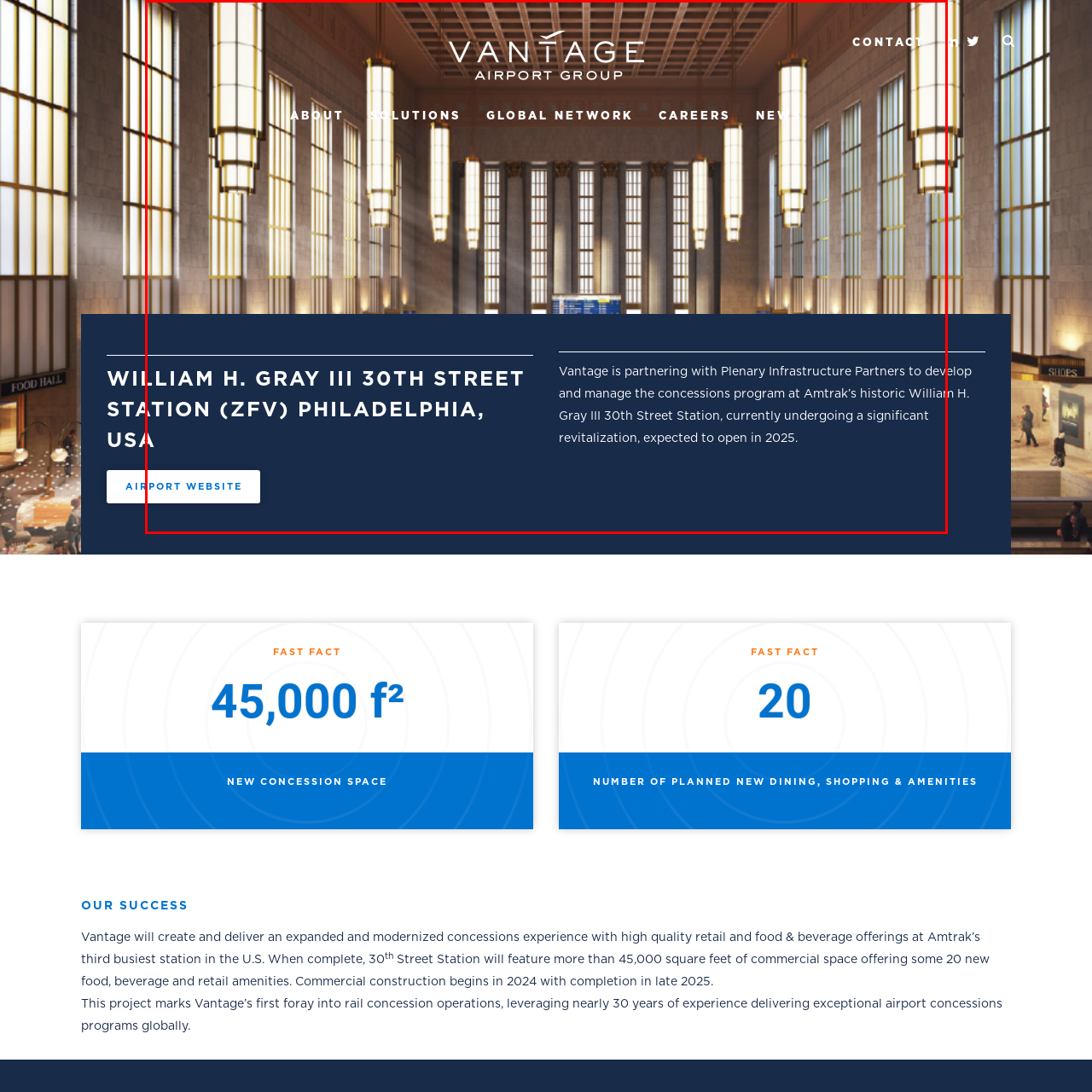Check the area bordered by the red box and provide a single word or phrase as the answer to the question: What is the purpose of the revitalization efforts?

To enhance concessions and modernize amenities